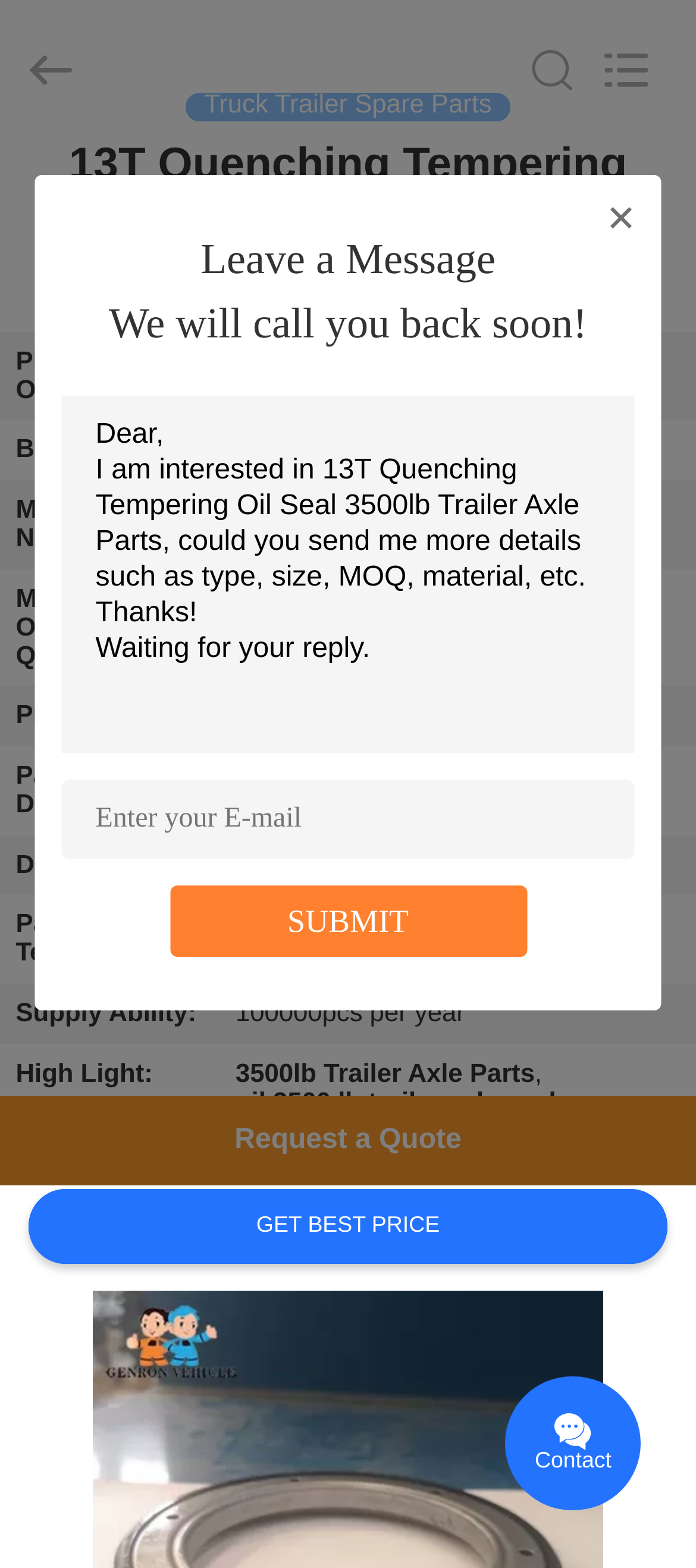What is the brand name of the product?
Examine the image closely and answer the question with as much detail as possible.

The brand name of the product can be found in the table section of the webpage, where it is listed as 'Genron' under the 'Brand Name:' row header.